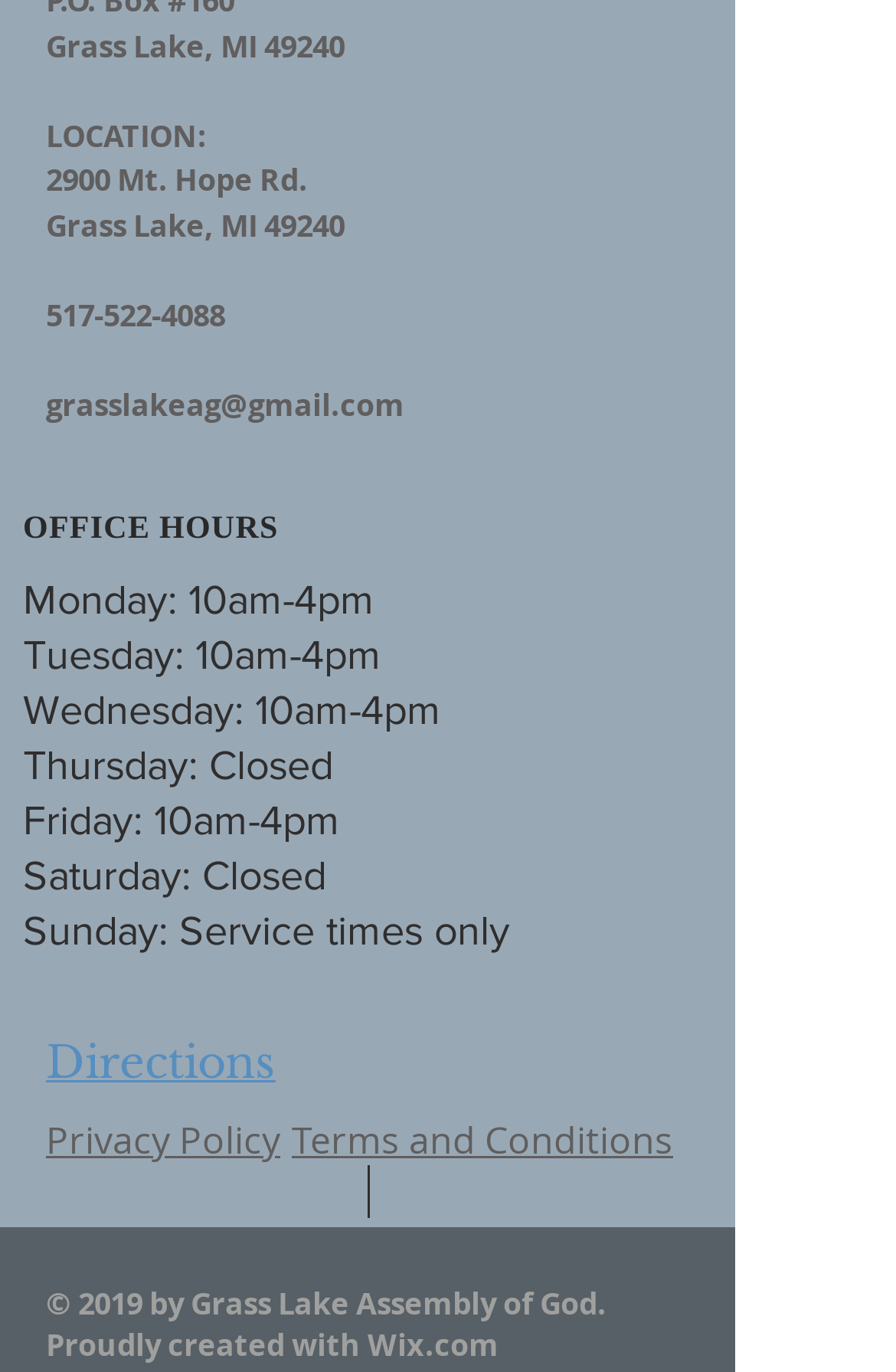What are the office hours on Monday?
Refer to the image and provide a detailed answer to the question.

The office hours can be found in the 'OFFICE HOURS' section, where it lists the hours for each day of the week. On Monday, the hours are '10am-4pm'.